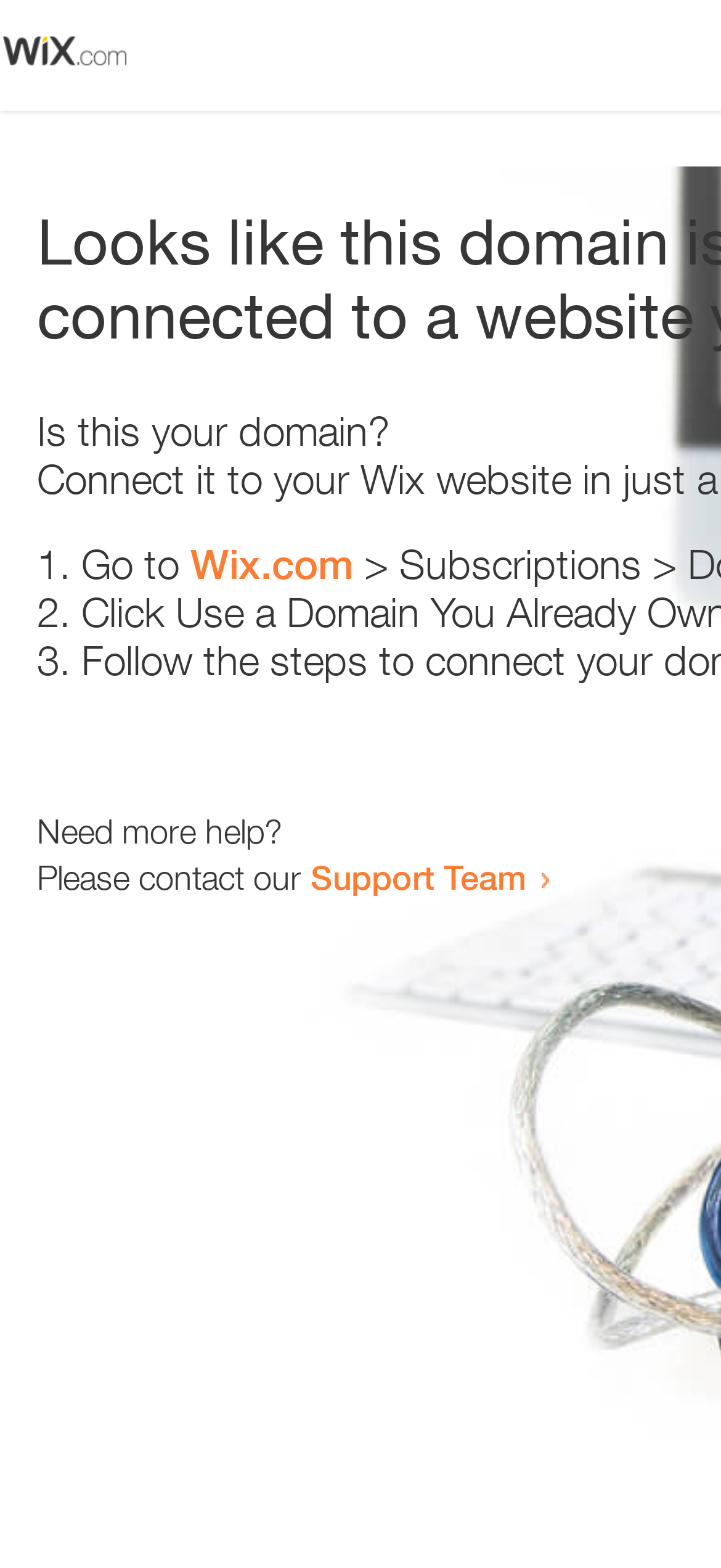By analyzing the image, answer the following question with a detailed response: What is the position of the image on the webpage?

The bounding box coordinates of the image are [0.0, 0.021, 0.179, 0.044], which suggests that the image is positioned at the top-left corner of the webpage.